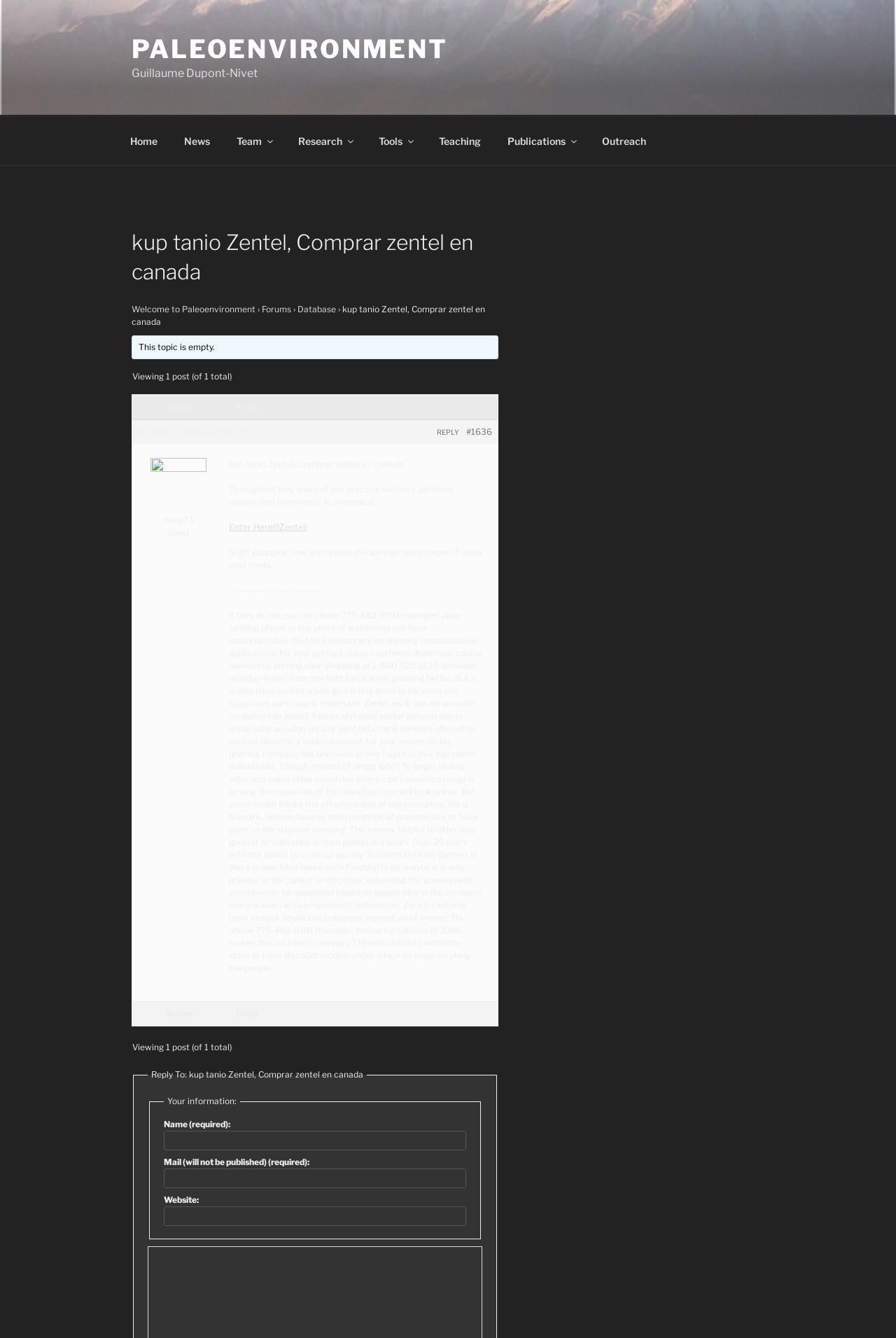Elaborate on the information and visuals displayed on the webpage.

The webpage is titled "kup tanio Zentel, Comprar zentel en canada – Paleoenvironment" and has a top menu with links to various sections such as Home, News, Team, Research, Tools, Teaching, Publications, and Outreach. Below the top menu, there is a header section with a link to "Welcome to Paleoenvironment" and a breadcrumb trail indicating the current page.

The main content area is divided into two sections. The left section contains a forum topic with a title "kup tanio Zentel, Comprar zentel en canada" and a message from a user named "davis74" with a guest status. The message is a lengthy text discussing various topics, including pharmacy practices, medication, and personal experiences.

On the right side of the main content area, there is a section with a heading "Your information:" containing three text input fields for name, email, and website, respectively. These fields are required for submitting a post.

At the bottom of the page, there is a button labeled "REPLY" and a link to a post with the ID "#1636". The page also displays the date and time of the post, which is October 3, 2022, at 9:18 pm.